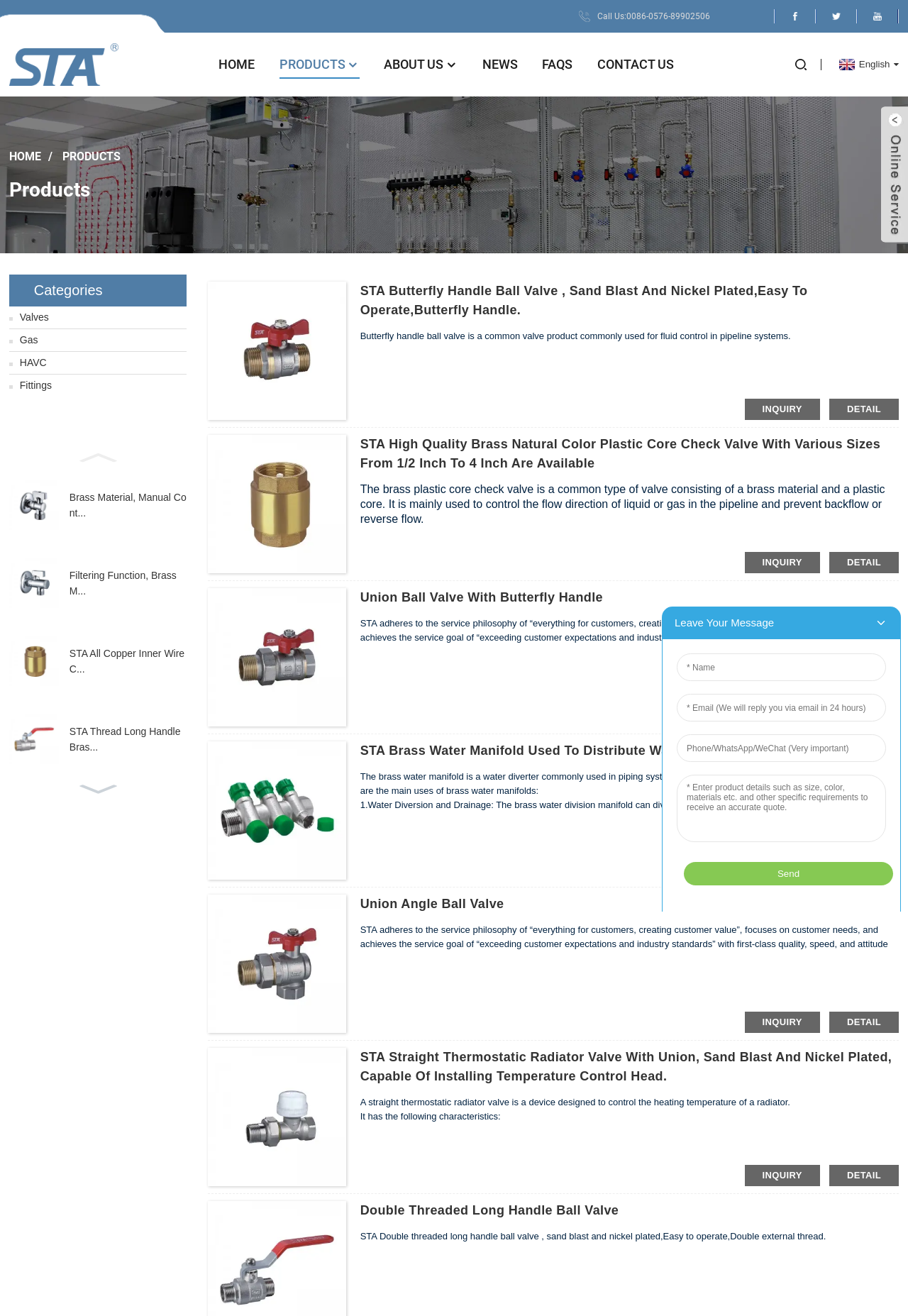Identify the coordinates of the bounding box for the element that must be clicked to accomplish the instruction: "Click the Facebook link".

[0.853, 0.007, 0.898, 0.018]